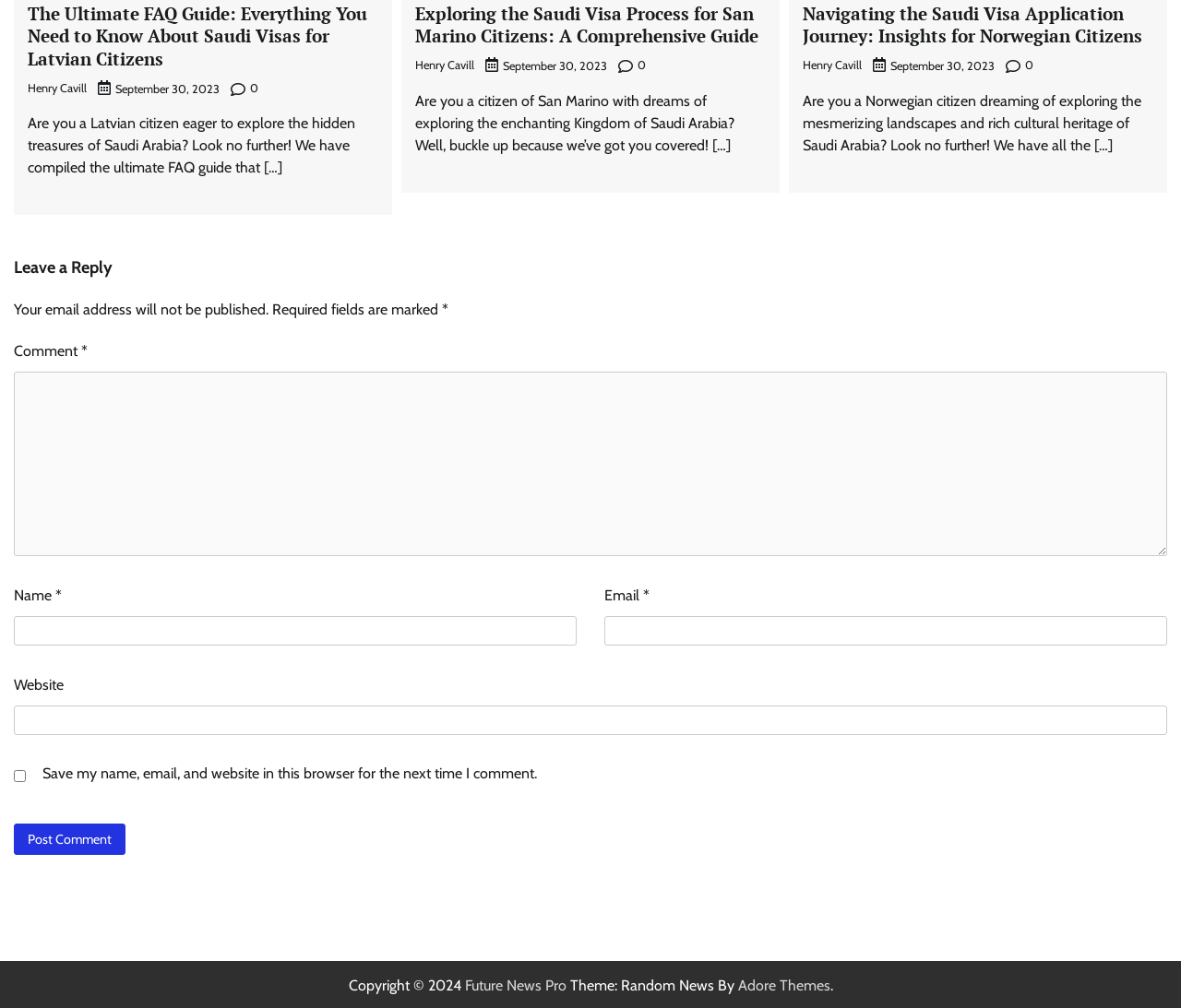What is the date of the first article?
Use the information from the screenshot to give a comprehensive response to the question.

I found the date by looking at the StaticText element with the text 'September 30, 2023' which is located below the first heading element.